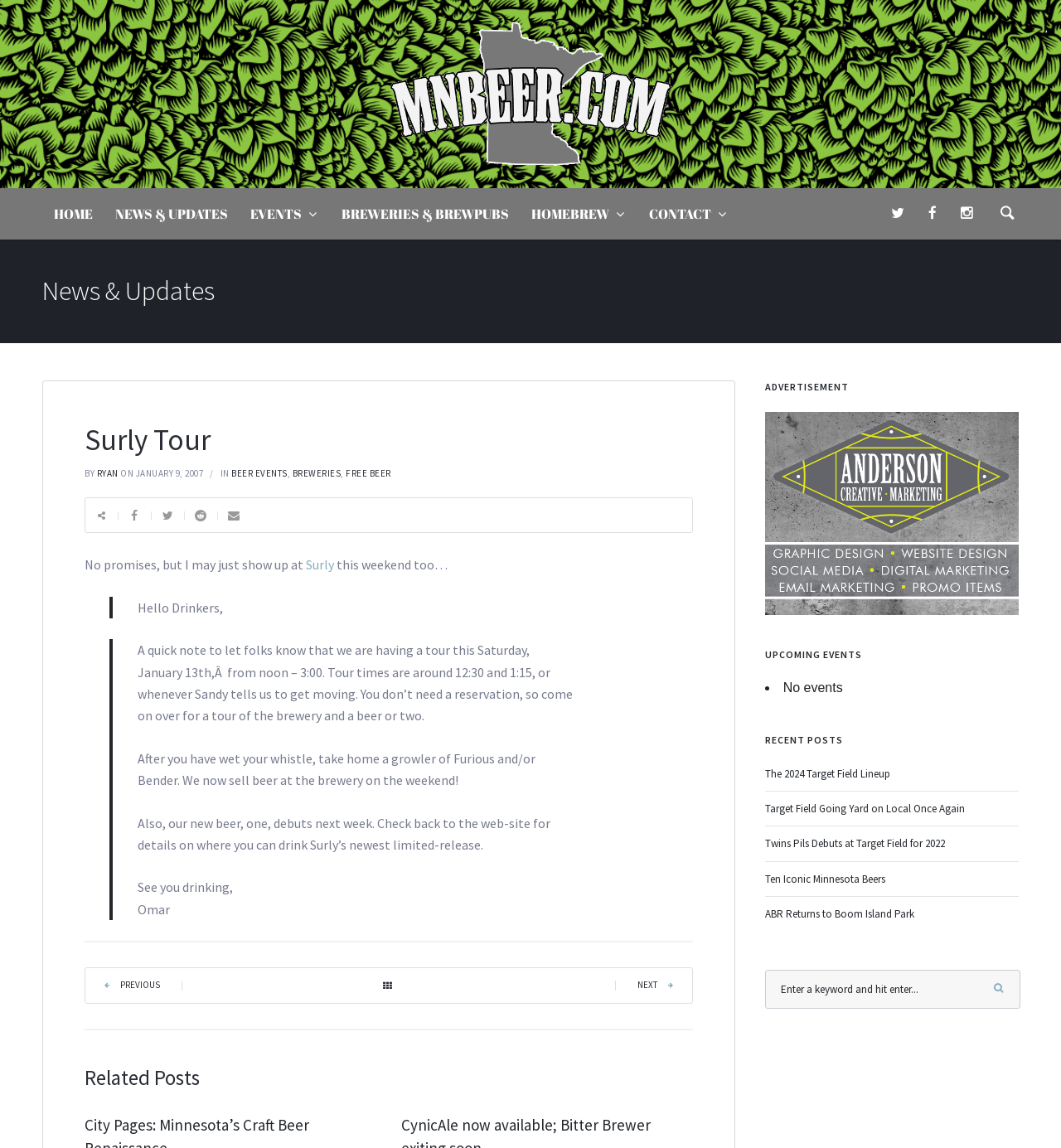Generate a thorough description of the webpage.

This webpage is about MNBeer, a craft beer information website focused on the Twin Cities, Minnesota, Minneapolis, St. Paul, and beyond. At the top, there is a heading with the website's name and a brief description. Below it, there is a logo image with a link to the website's homepage.

The main content area is divided into several sections. On the left side, there is a navigation menu with links to different pages, including HOME, NEWS & UPDATES, EVENTS, BREWERIES & BREWPUBS, HOMEBREW, and CONTACT.

In the main content section, there is a heading "News & Updates" followed by a subheading "Surly Tour" and an article about a Surly brewery tour event. The article includes a brief description, date, and time of the event, as well as information about beer availability and a new beer release.

Below the article, there are several social media links and a blockquote with a message from Omar, the author of the post. There are also links to previous and next posts.

On the right side, there are several sections, including ADVERTISEMENT, UPCOMING EVENTS, and RECENT POSTS. The ADVERTISEMENT section has a link to an ad. The UPCOMING EVENTS section is currently empty, with a message "No events". The RECENT POSTS section lists several recent articles with links to each post. At the bottom, there is a search box.

Throughout the webpage, there are several icons and images, including social media icons, a logo image, and a search box icon.